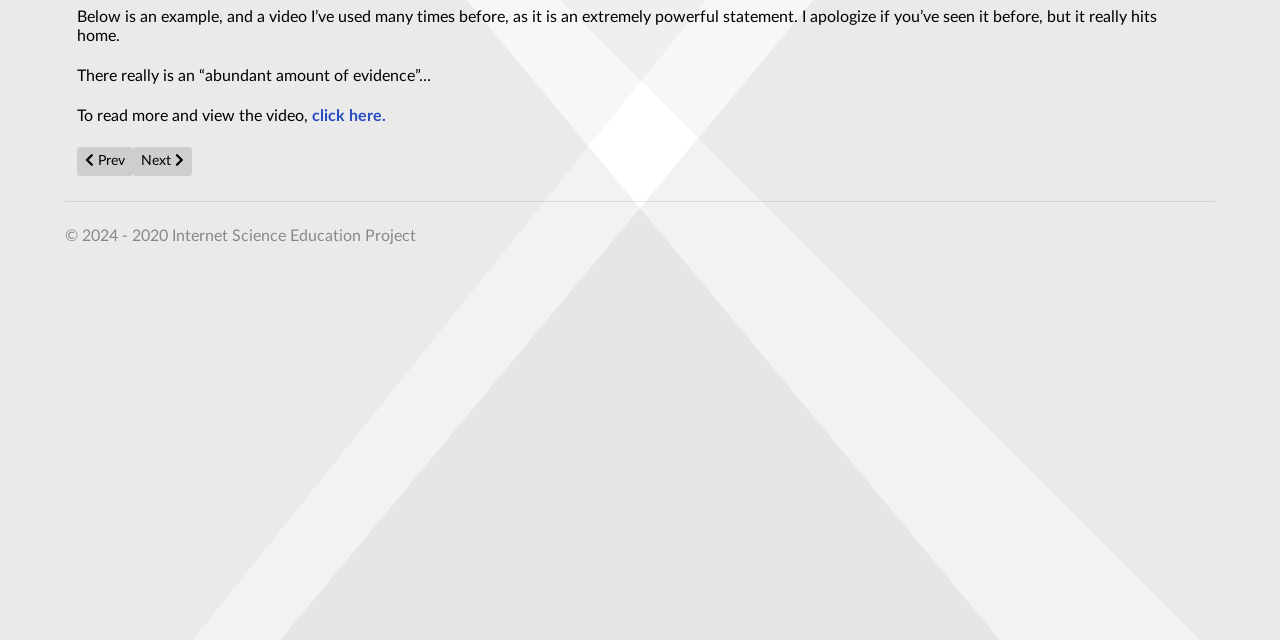Locate the bounding box of the user interface element based on this description: "click here.".

[0.244, 0.168, 0.302, 0.193]